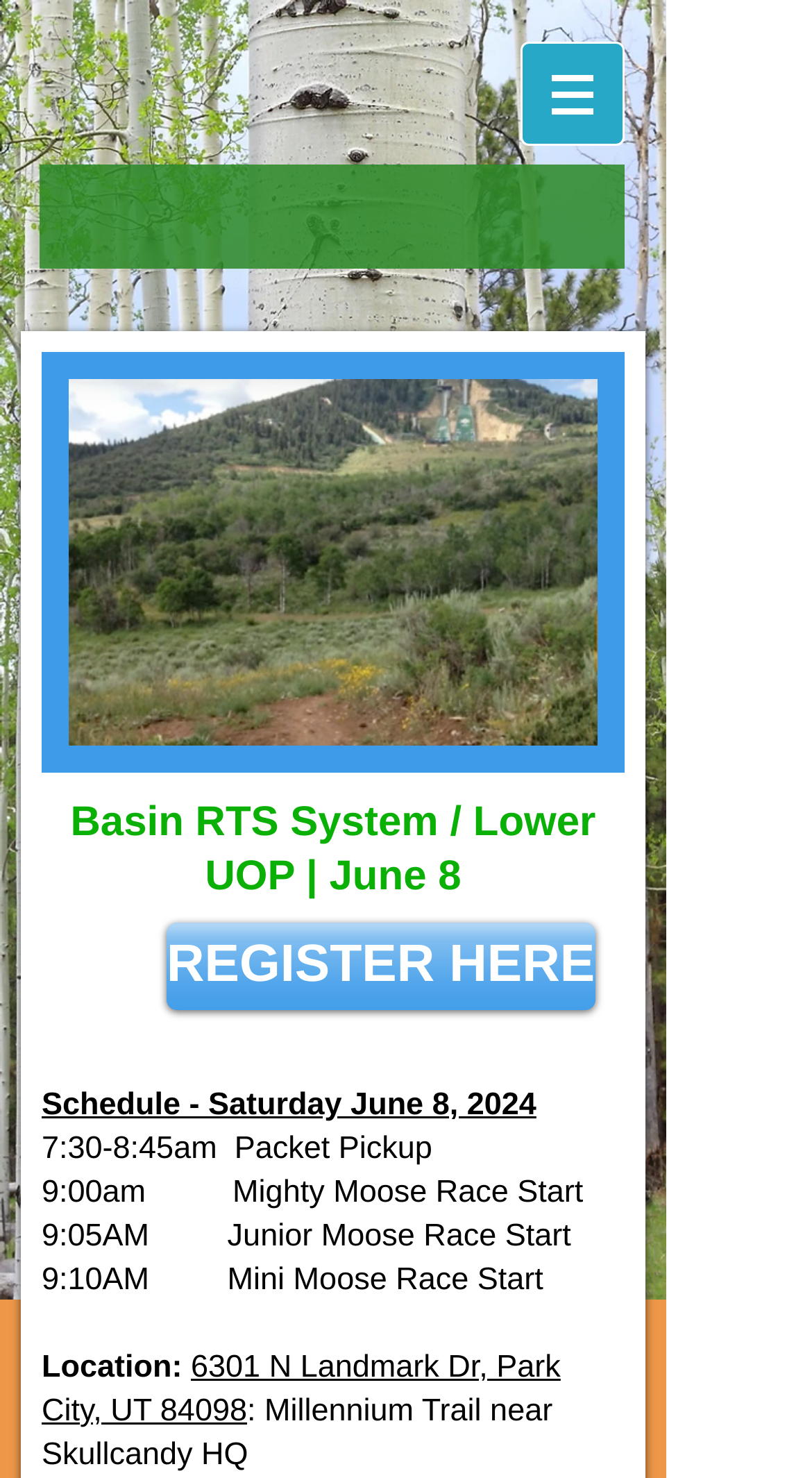What is the location of the Basin RTS System event?
Based on the visual content, answer with a single word or a brief phrase.

6301 N Landmark Dr, Park City, UT 84098